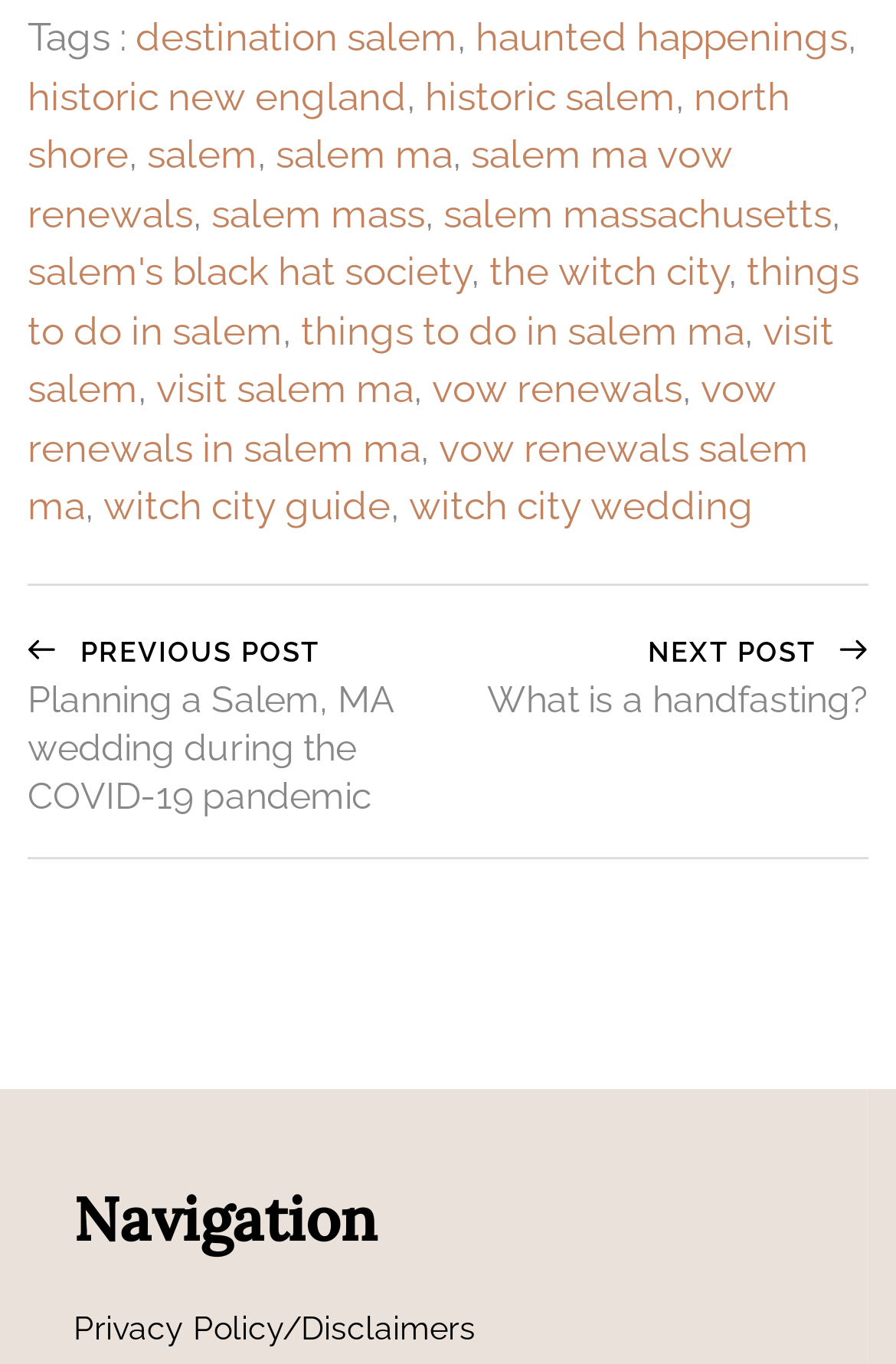Locate the bounding box coordinates of the element to click to perform the following action: 'Click on 'destination salem''. The coordinates should be given as four float values between 0 and 1, in the form of [left, top, right, bottom].

[0.151, 0.011, 0.51, 0.045]